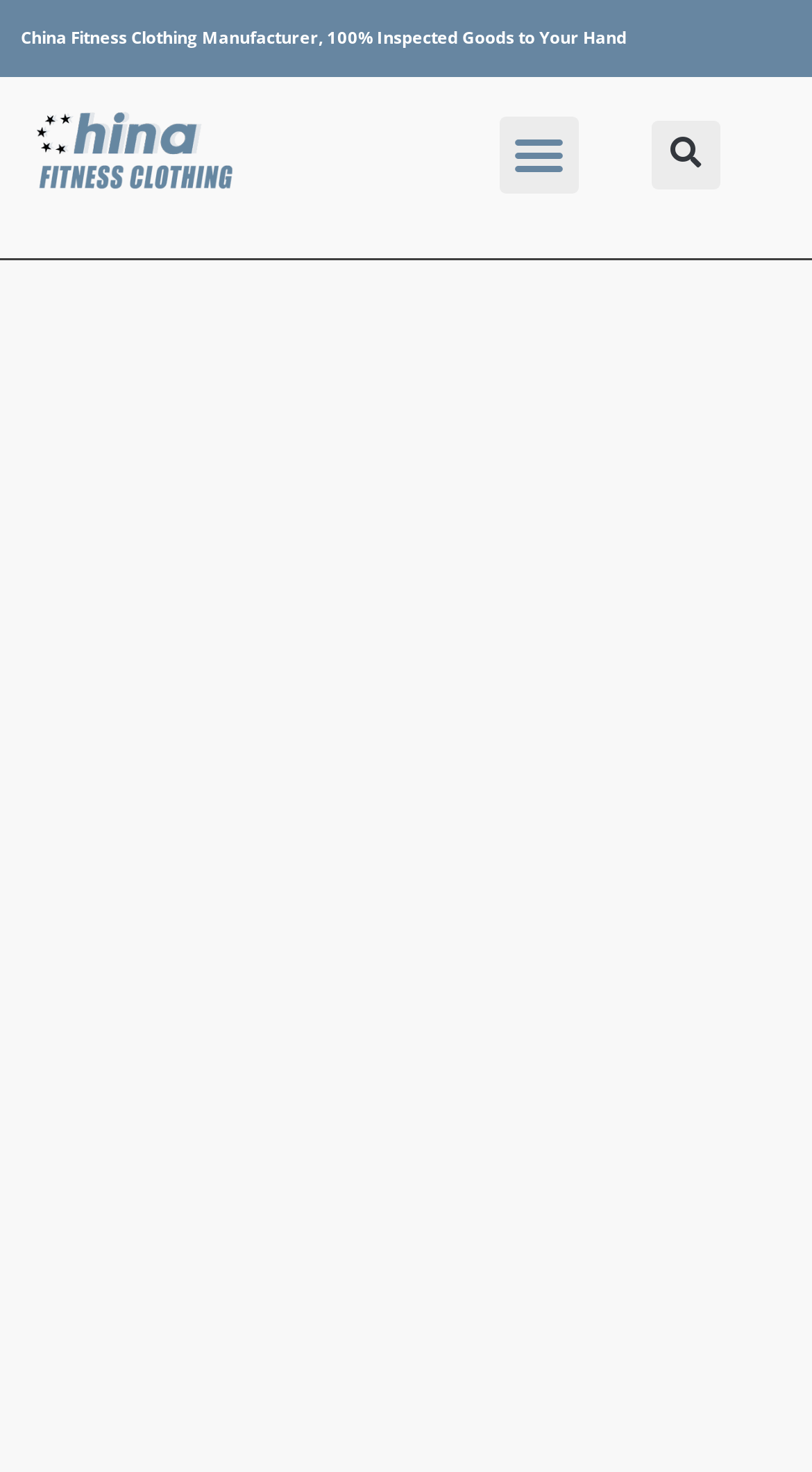Locate the bounding box of the UI element described in the following text: "Search".

[0.803, 0.081, 0.887, 0.128]